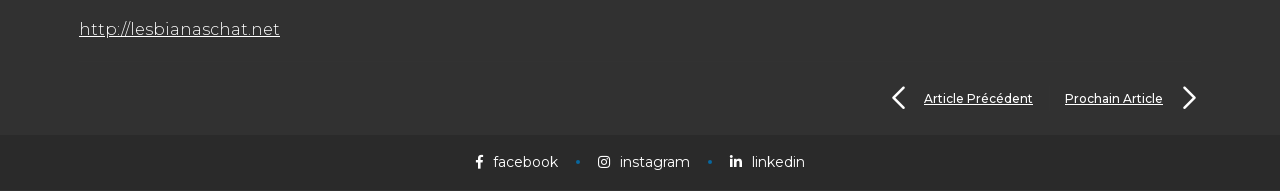Provide the bounding box coordinates of the HTML element described by the text: "Article Précédent".

[0.684, 0.456, 0.807, 0.586]